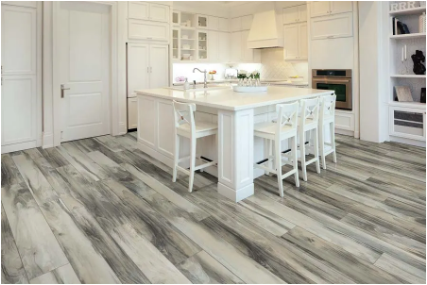Give a one-word or short phrase answer to the question: 
What is the atmosphere of the kitchen?

Welcoming